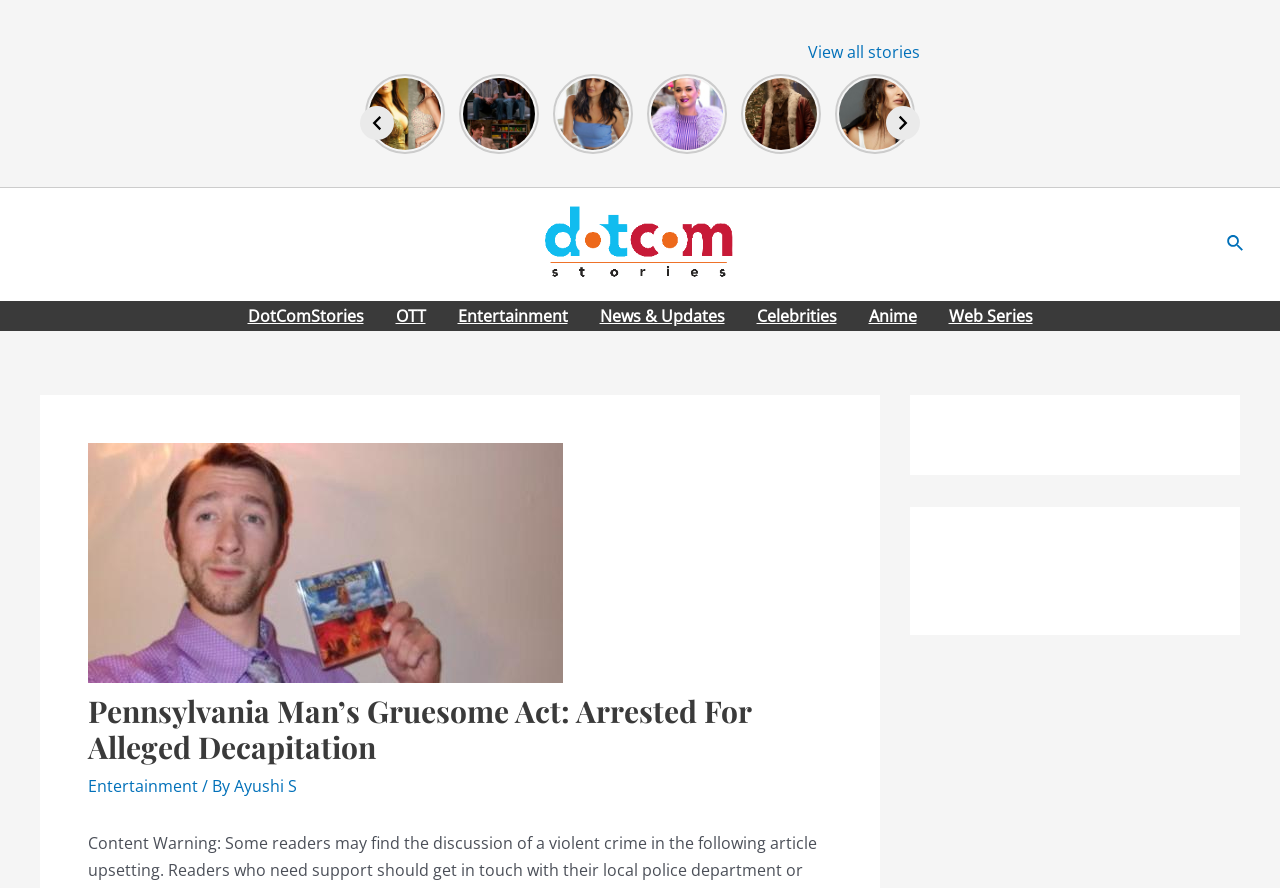Determine the bounding box of the UI component based on this description: "Anime". The bounding box coordinates should be four float values between 0 and 1, i.e., [left, top, right, bottom].

[0.666, 0.339, 0.729, 0.372]